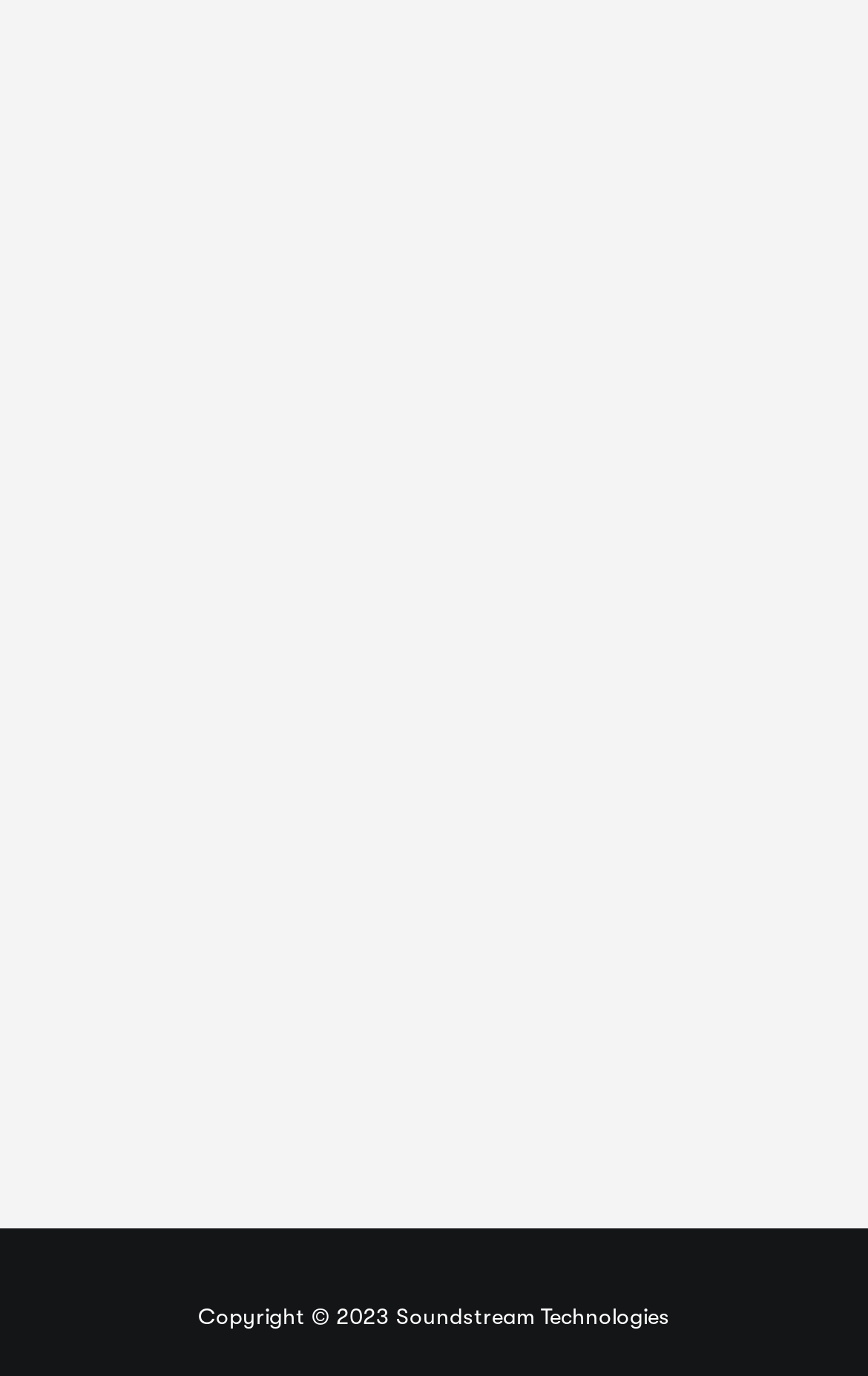Please reply to the following question using a single word or phrase: 
How many main sections are there on the webpage?

3